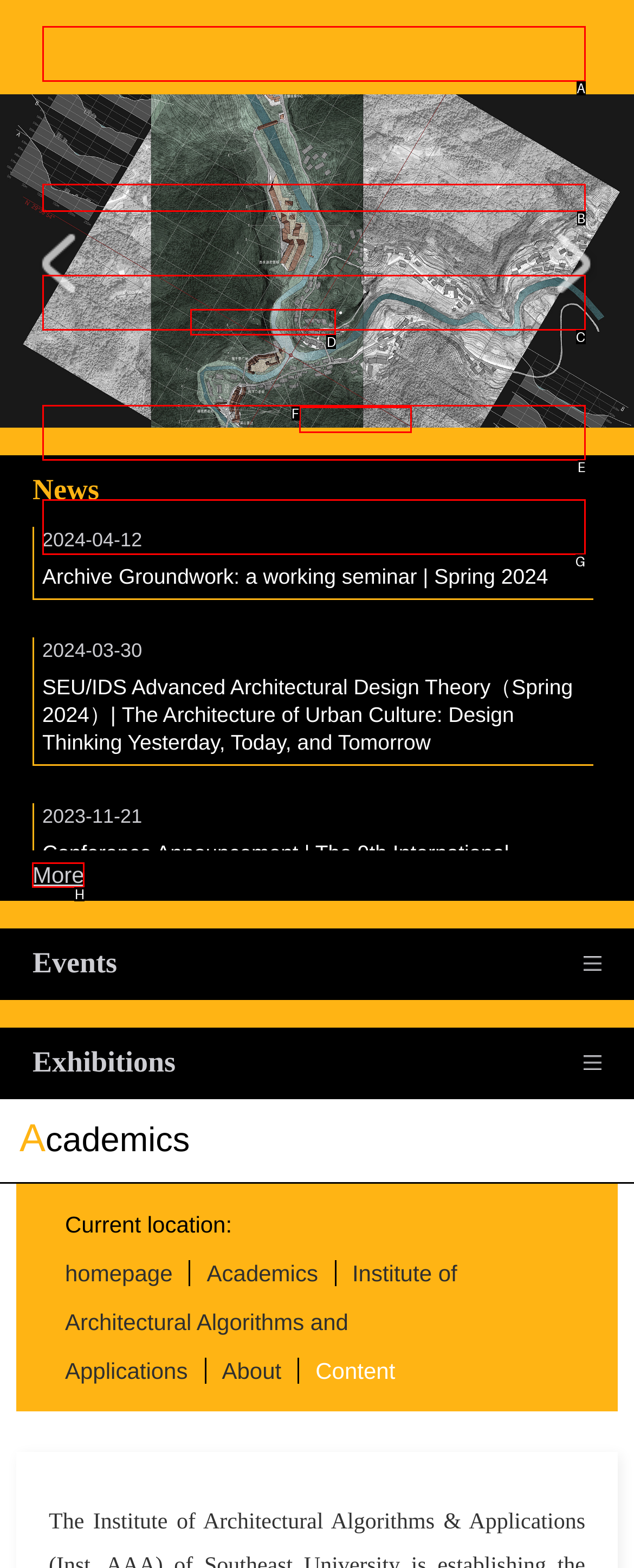Which option should be clicked to execute the task: Go to anmelden?
Reply with the letter of the chosen option.

None